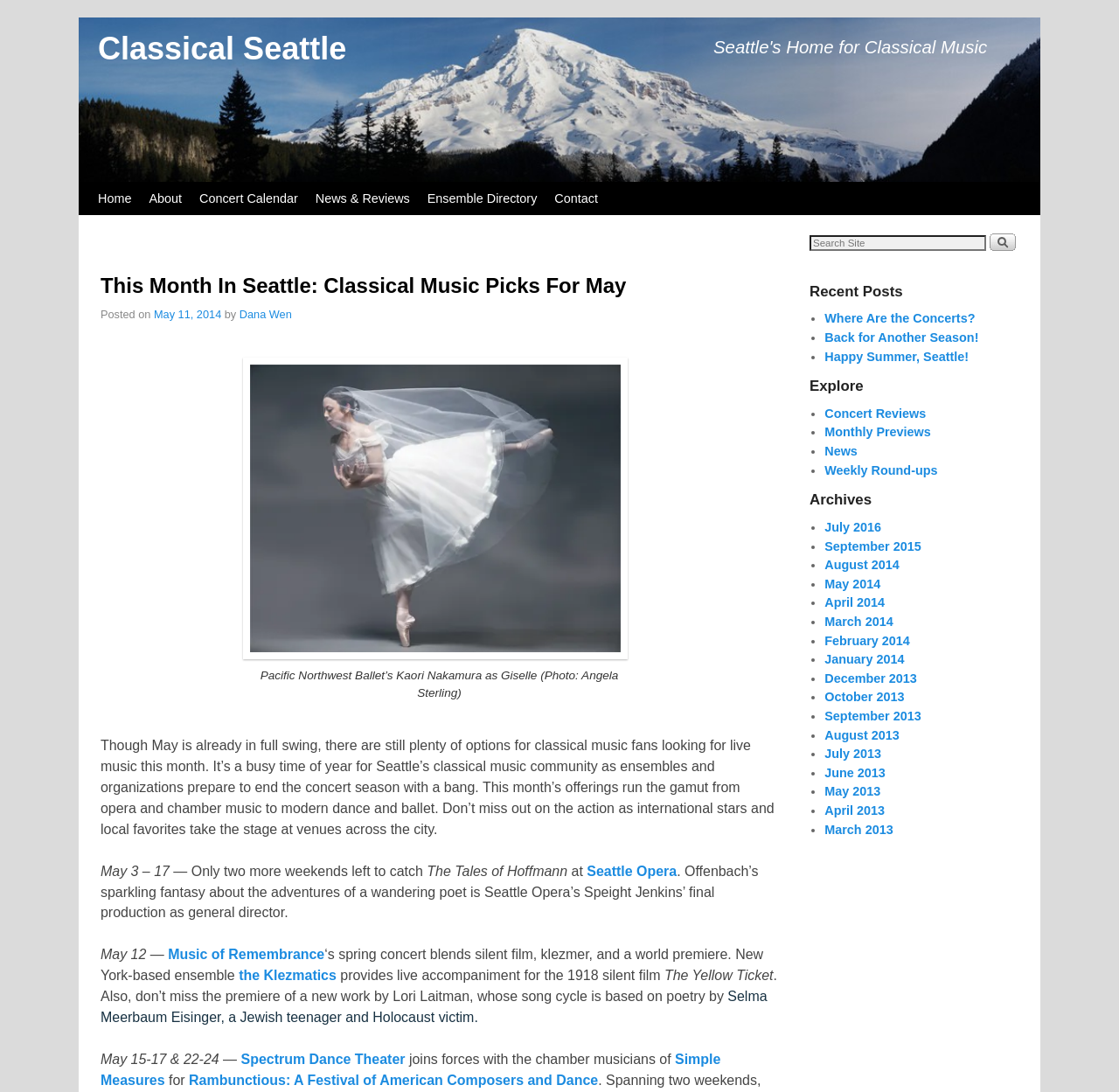Specify the bounding box coordinates (top-left x, top-left y, bottom-right x, bottom-right y) of the UI element in the screenshot that matches this description: September 2013

[0.737, 0.649, 0.823, 0.662]